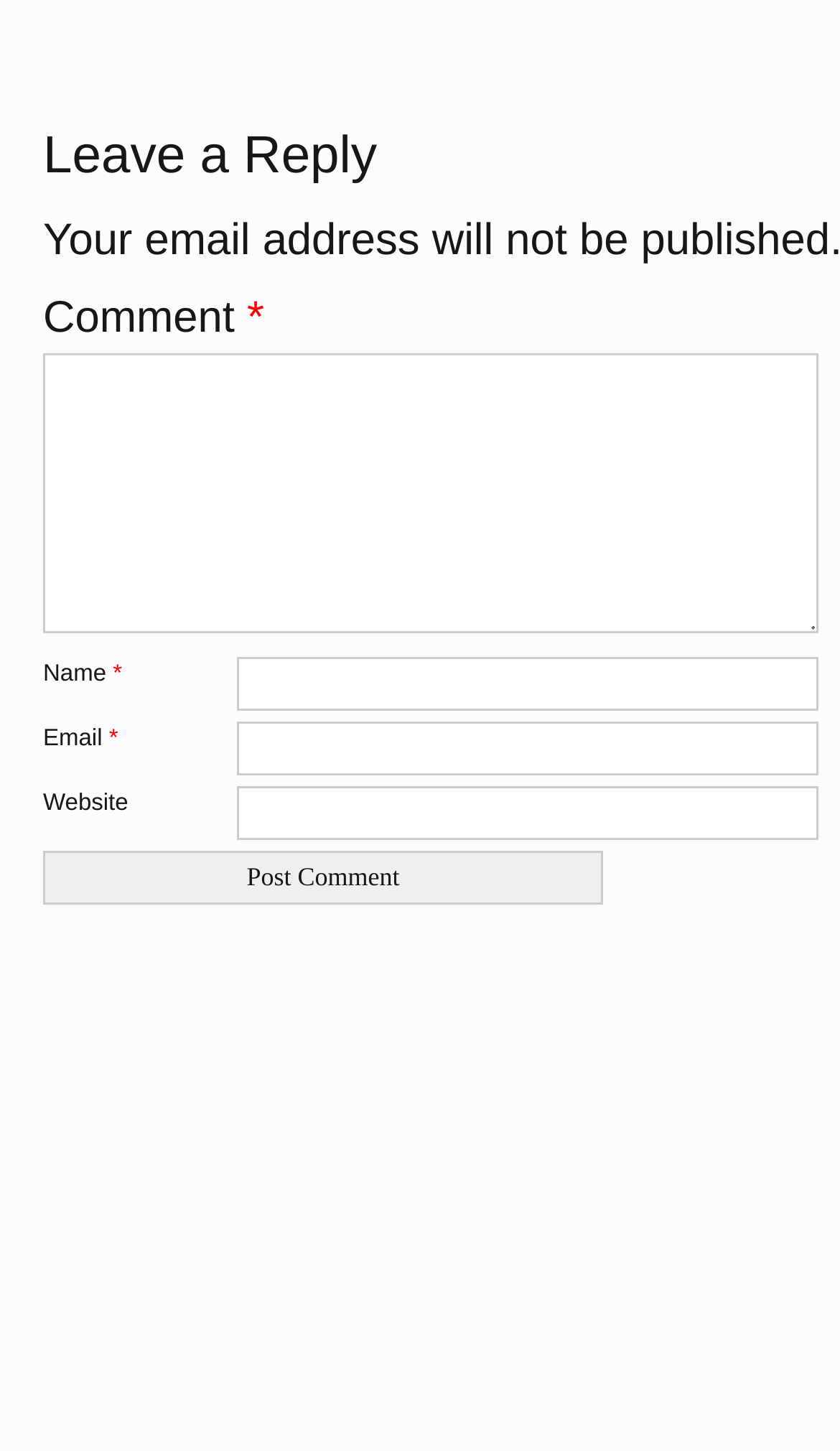Respond with a single word or phrase:
What is the label of the button at the bottom of the form?

Post Comment